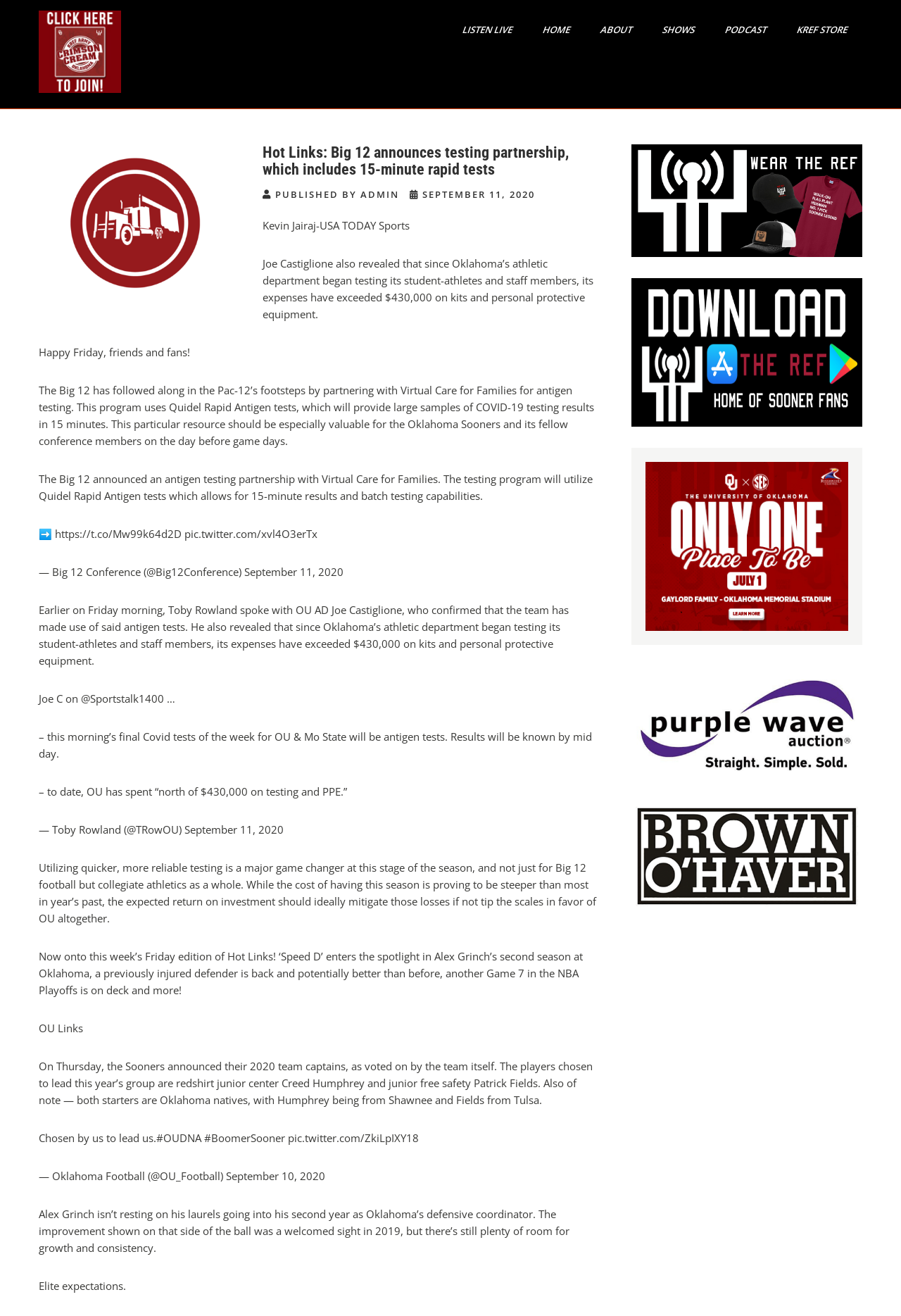How much has Oklahoma's athletic department spent on testing and PPE?
Observe the image and answer the question with a one-word or short phrase response.

Over $430,000